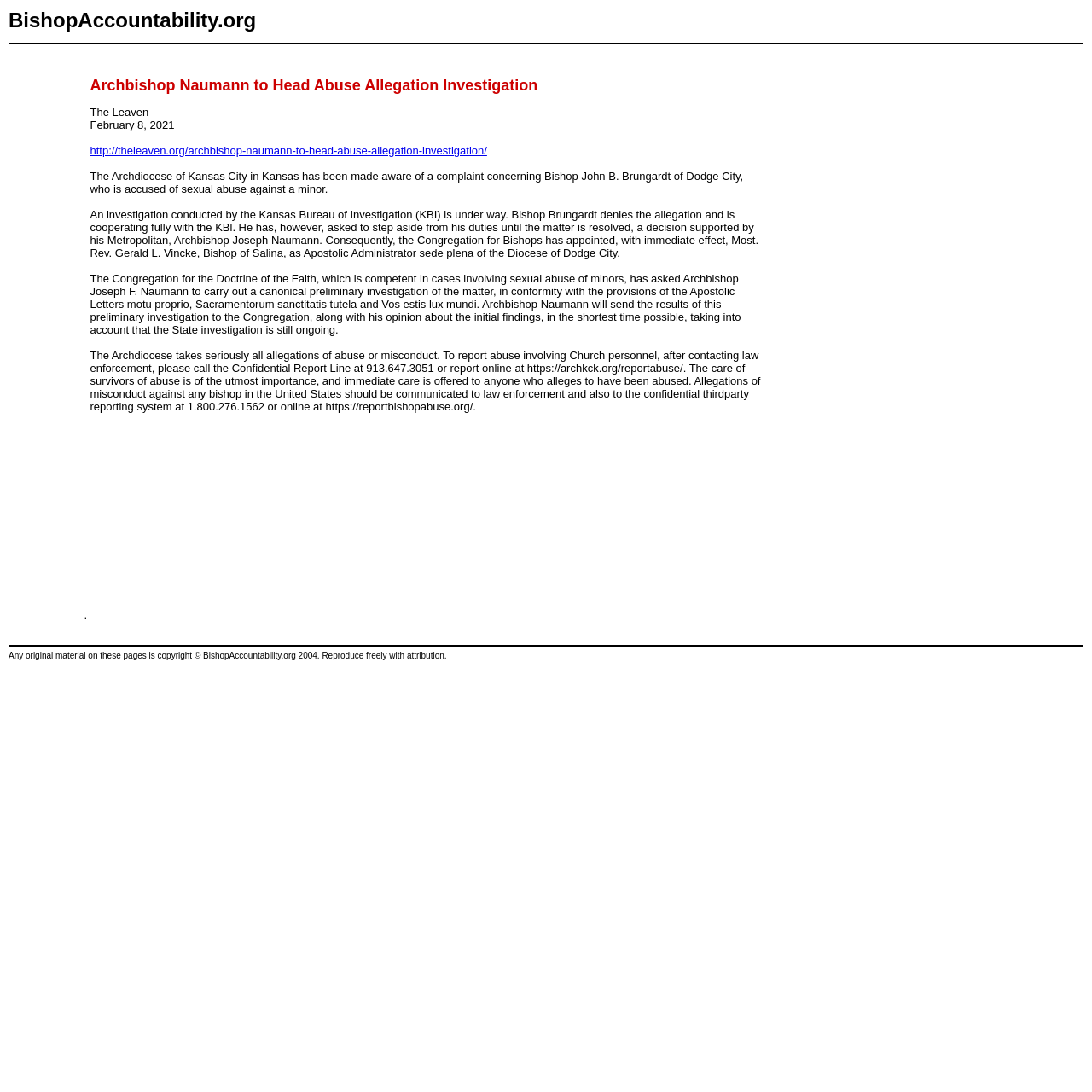Provide the bounding box coordinates of the UI element this sentence describes: "BishopAccountability.org".

[0.008, 0.008, 0.235, 0.029]